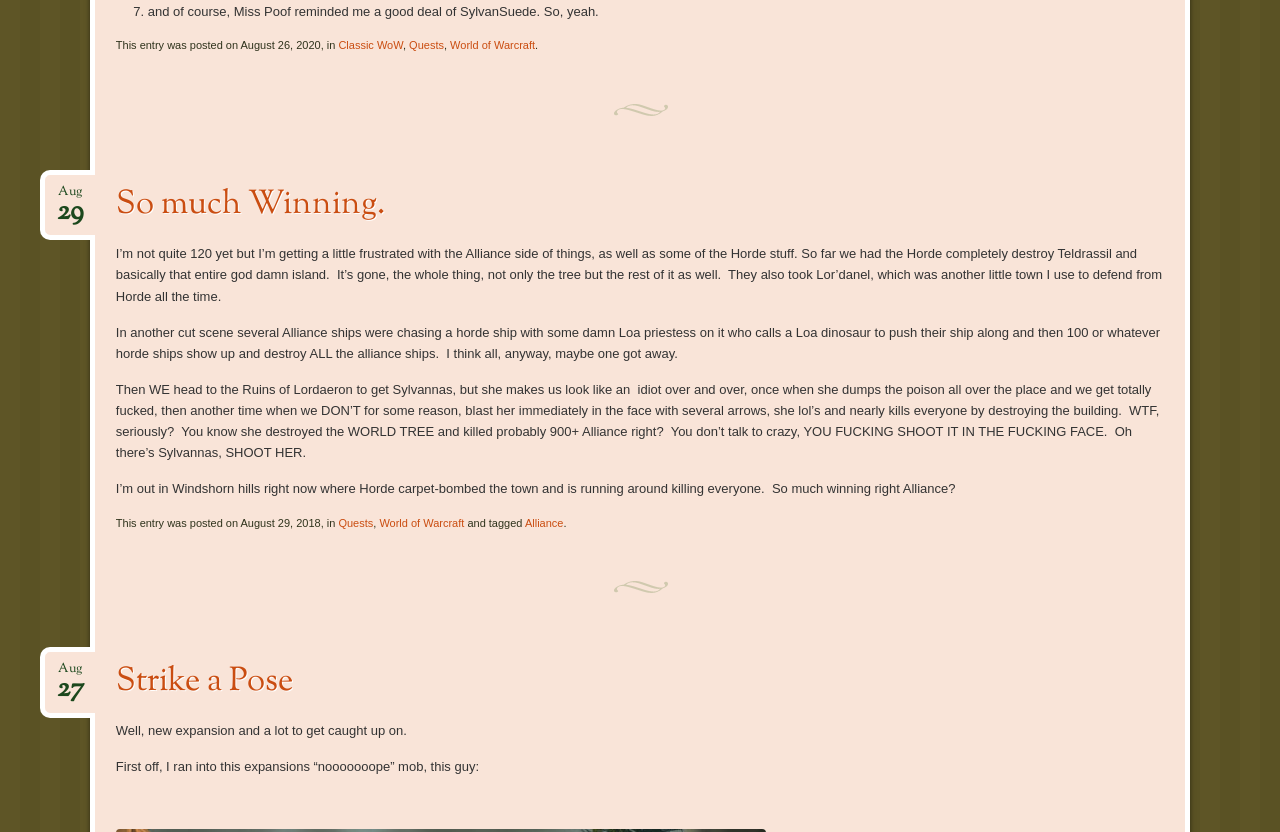Provide a one-word or one-phrase answer to the question:
What is the author's current level in the game?

Not 120 yet